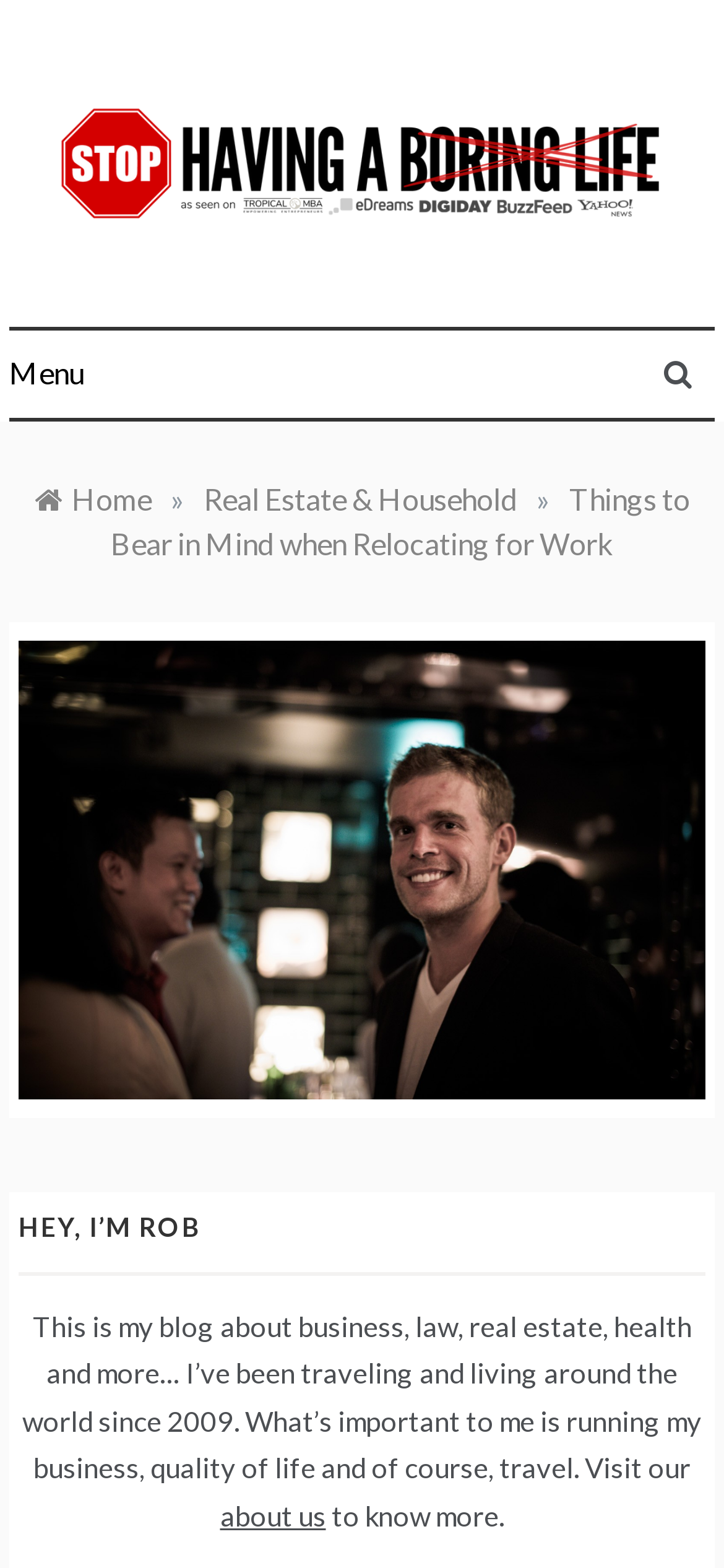What is the purpose of the button at the top of the page?
Can you provide a detailed and comprehensive answer to the question?

The button at the top of the page is labeled 'Menu', indicating that its purpose is to provide a menu or navigation options for the user.